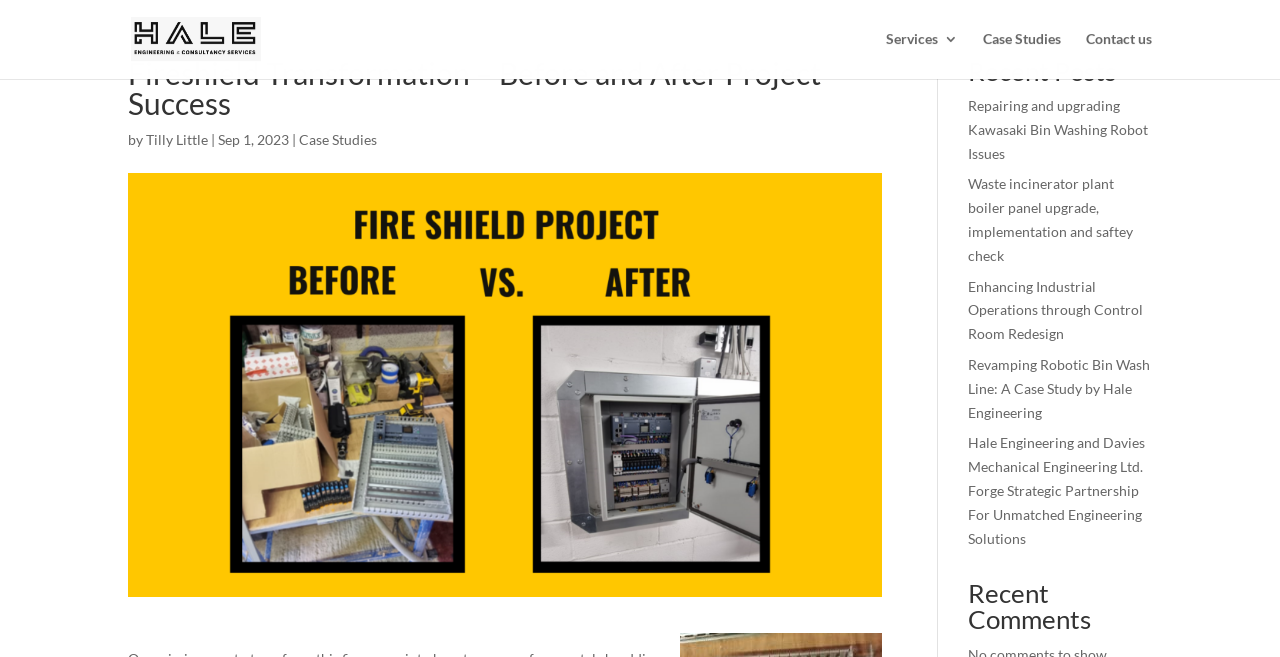Please specify the coordinates of the bounding box for the element that should be clicked to carry out this instruction: "check recent comment". The coordinates must be four float numbers between 0 and 1, formatted as [left, top, right, bottom].

[0.756, 0.883, 0.9, 0.978]